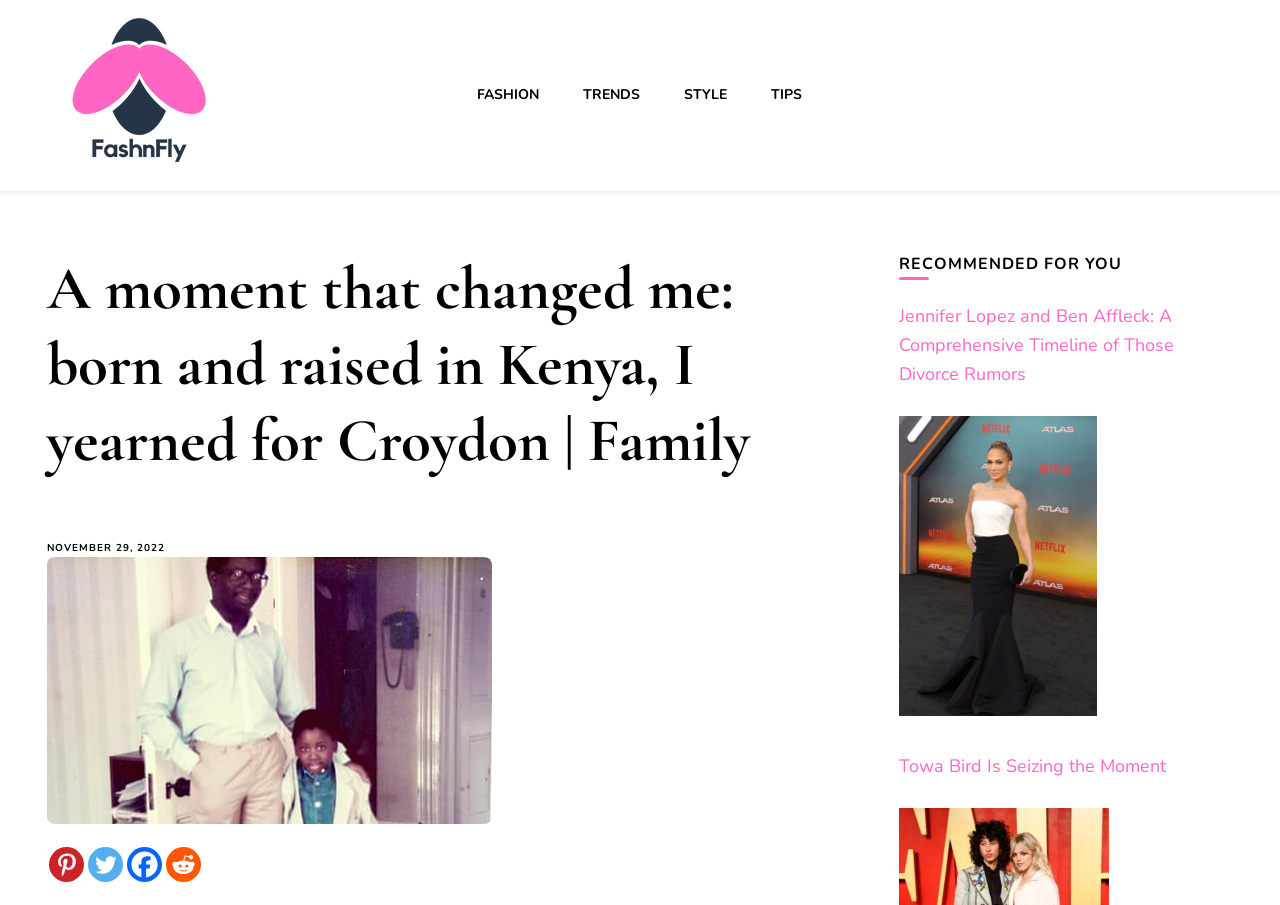Based on the description "parent_node: Fashnfly", find the bounding box of the specified UI element.

[0.05, 0.018, 0.167, 0.193]